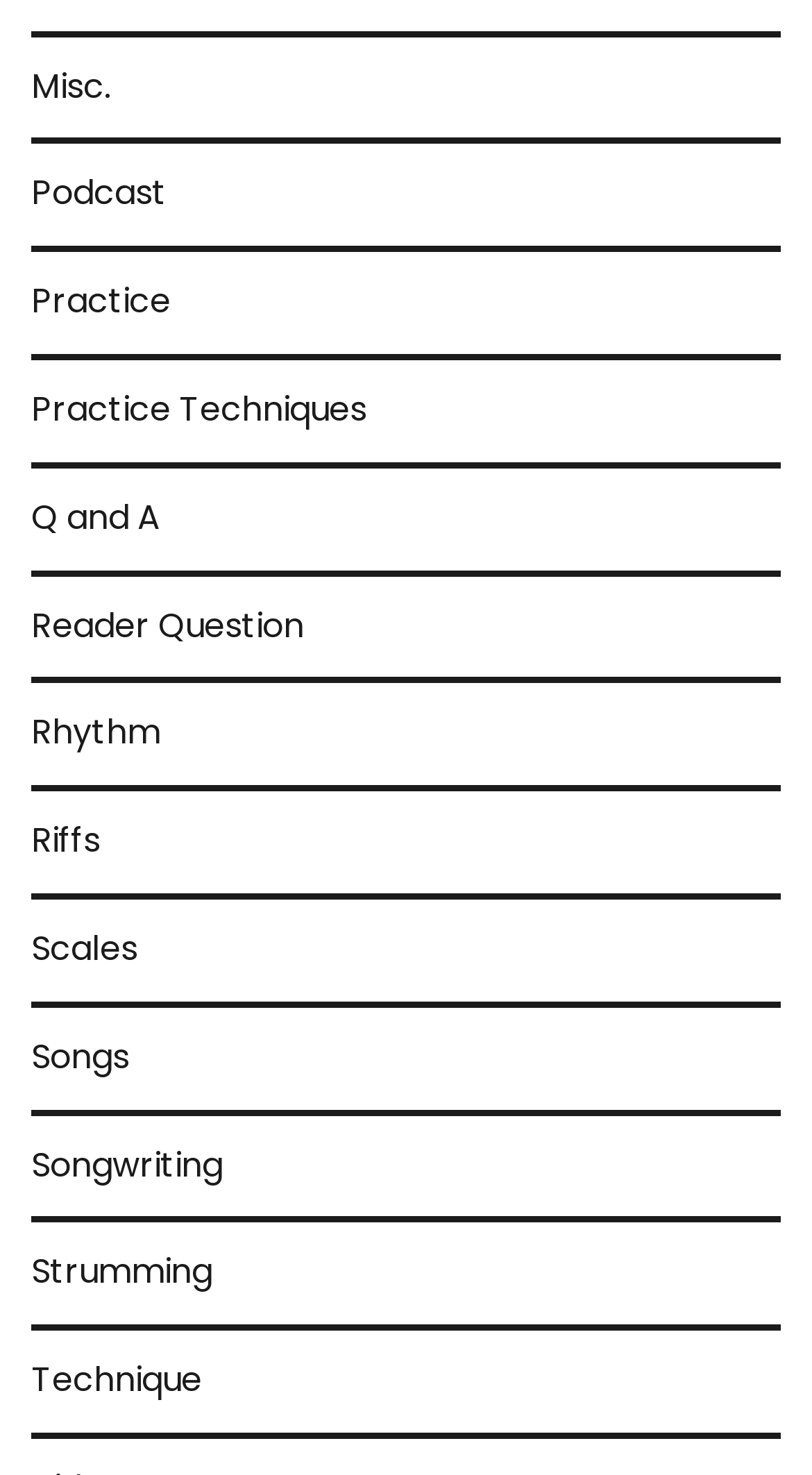Answer the question using only one word or a concise phrase: Is there a link related to song creation?

Yes